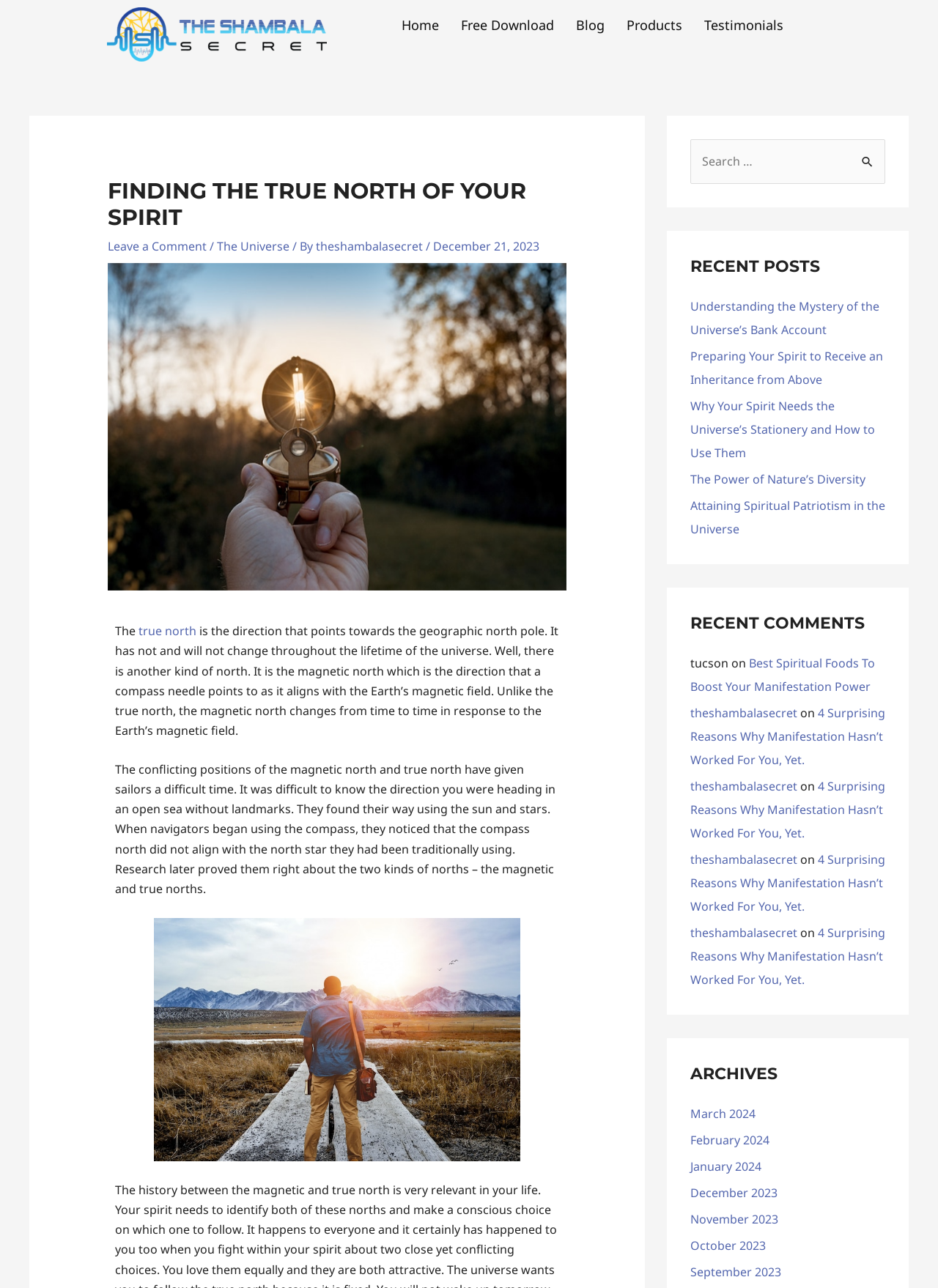Please identify the bounding box coordinates of the element I should click to complete this instruction: 'Click on the 'Home' link'. The coordinates should be given as four float numbers between 0 and 1, like this: [left, top, right, bottom].

[0.416, 0.006, 0.48, 0.033]